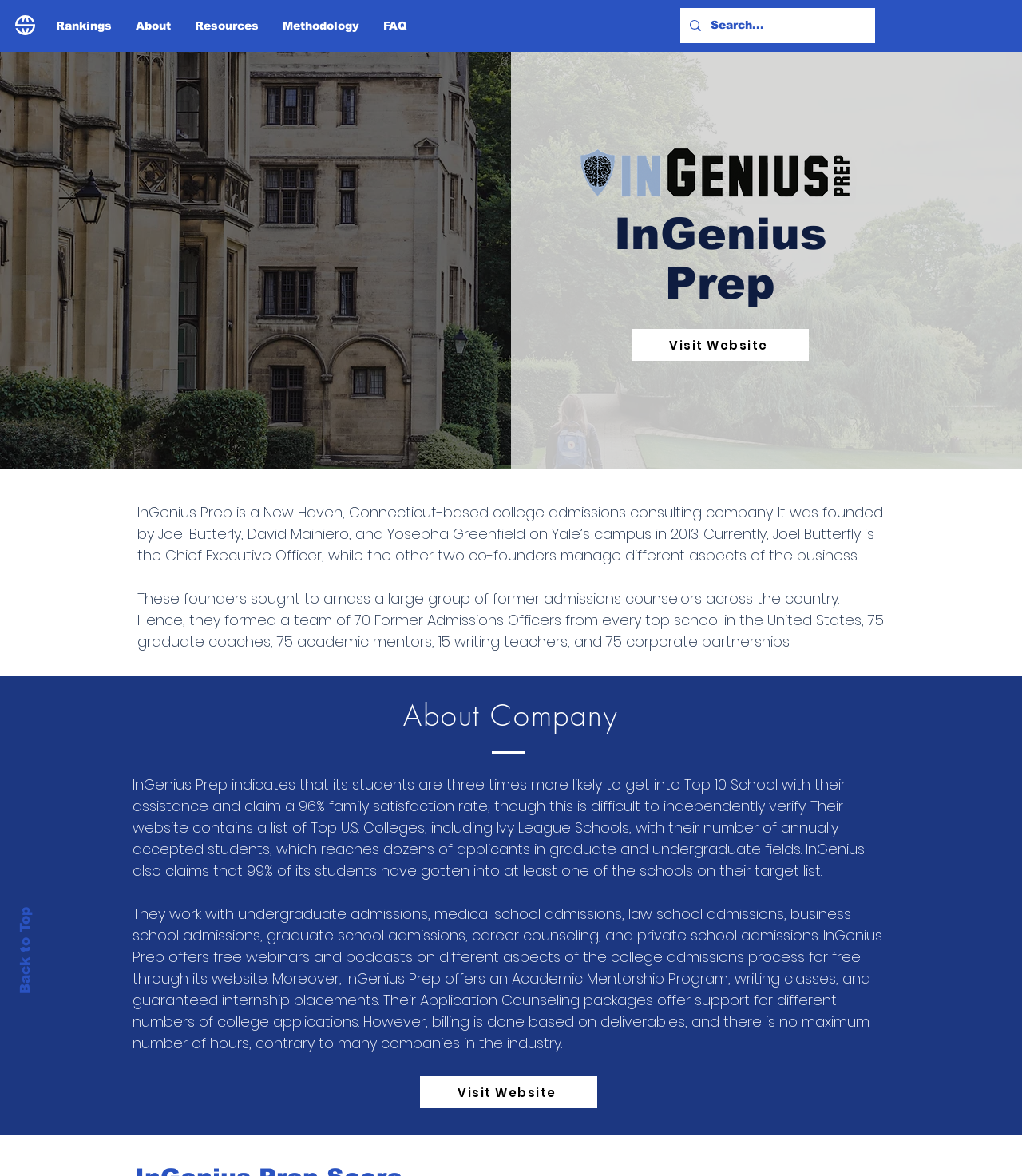Pinpoint the bounding box coordinates of the clickable element to carry out the following instruction: "Go back to top of the page."

[0.017, 0.771, 0.032, 0.845]